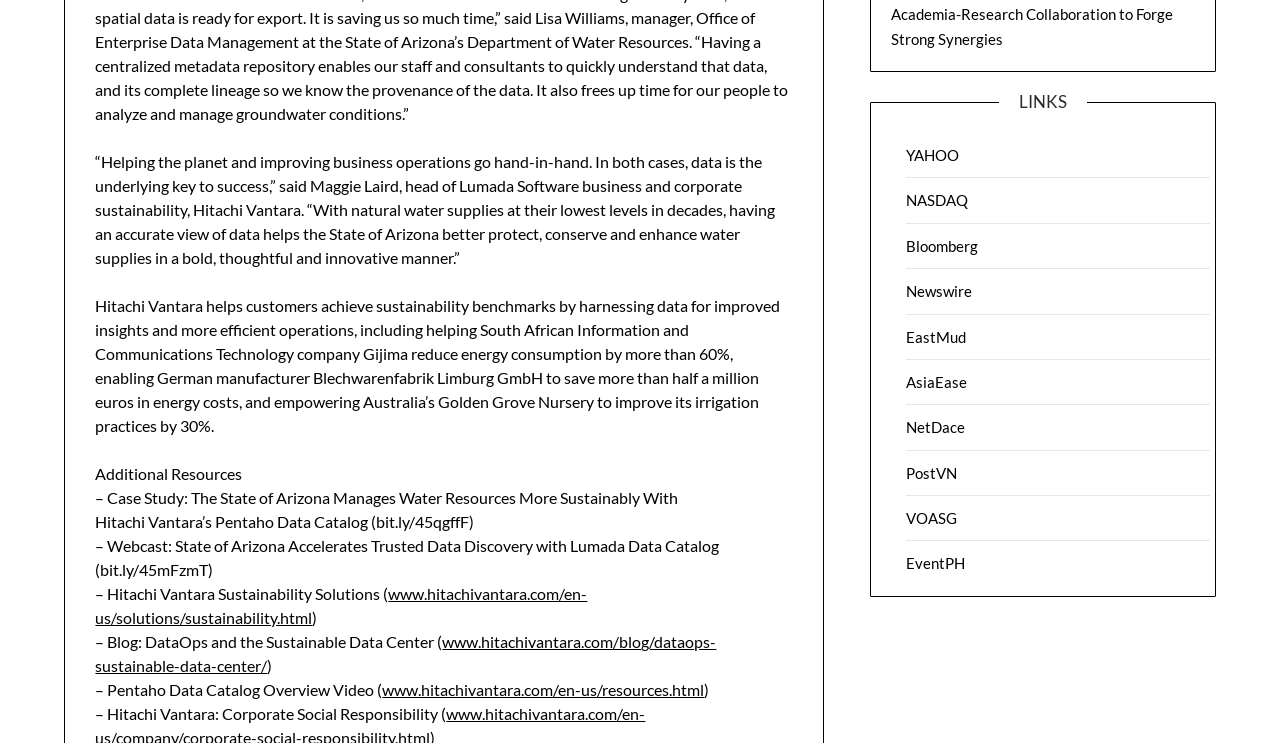Please answer the following query using a single word or phrase: 
What is the name of the company mentioned in the webpage?

Hitachi Vantara